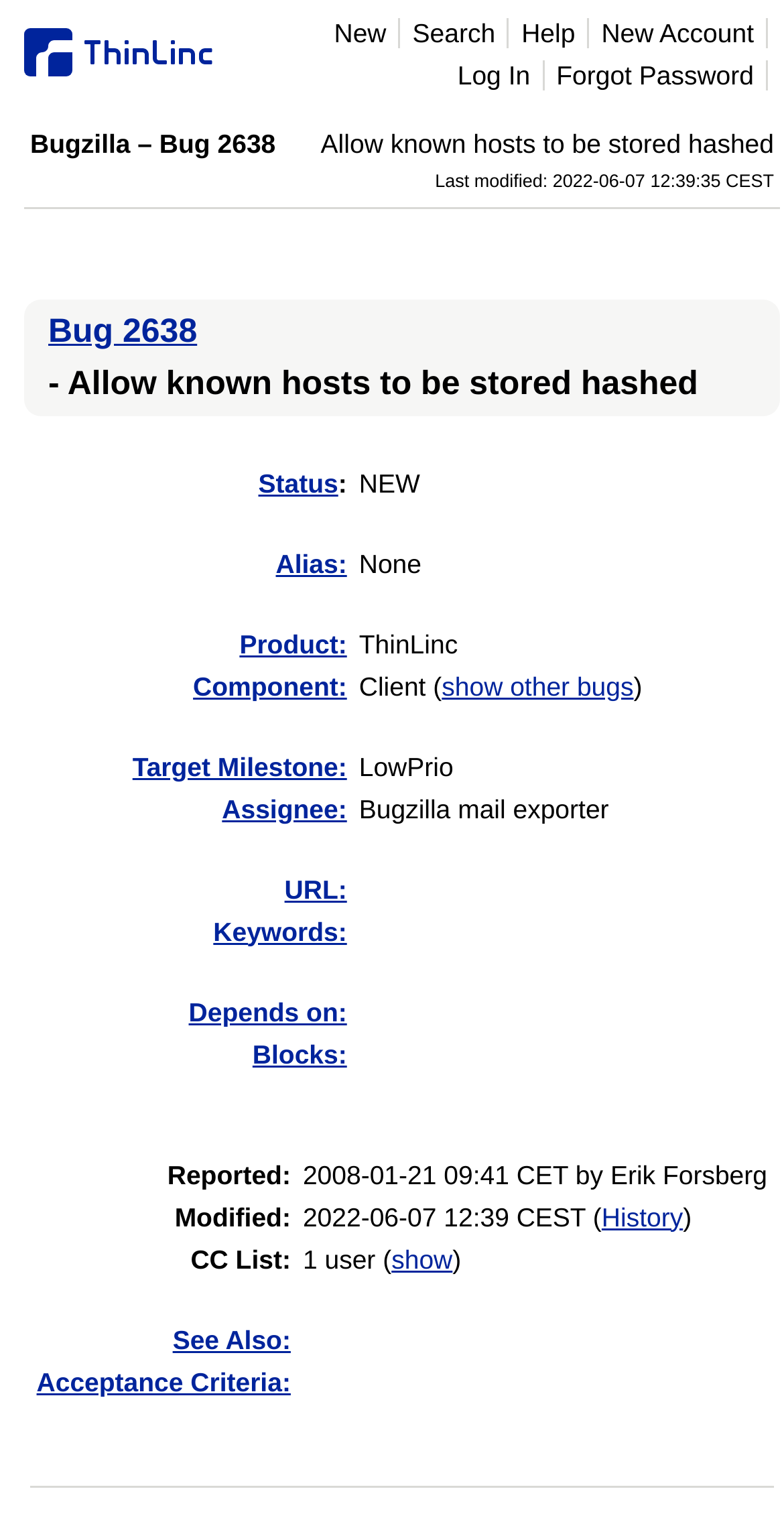Please specify the coordinates of the bounding box for the element that should be clicked to carry out this instruction: "Go to Home page". The coordinates must be four float numbers between 0 and 1, formatted as [left, top, right, bottom].

None